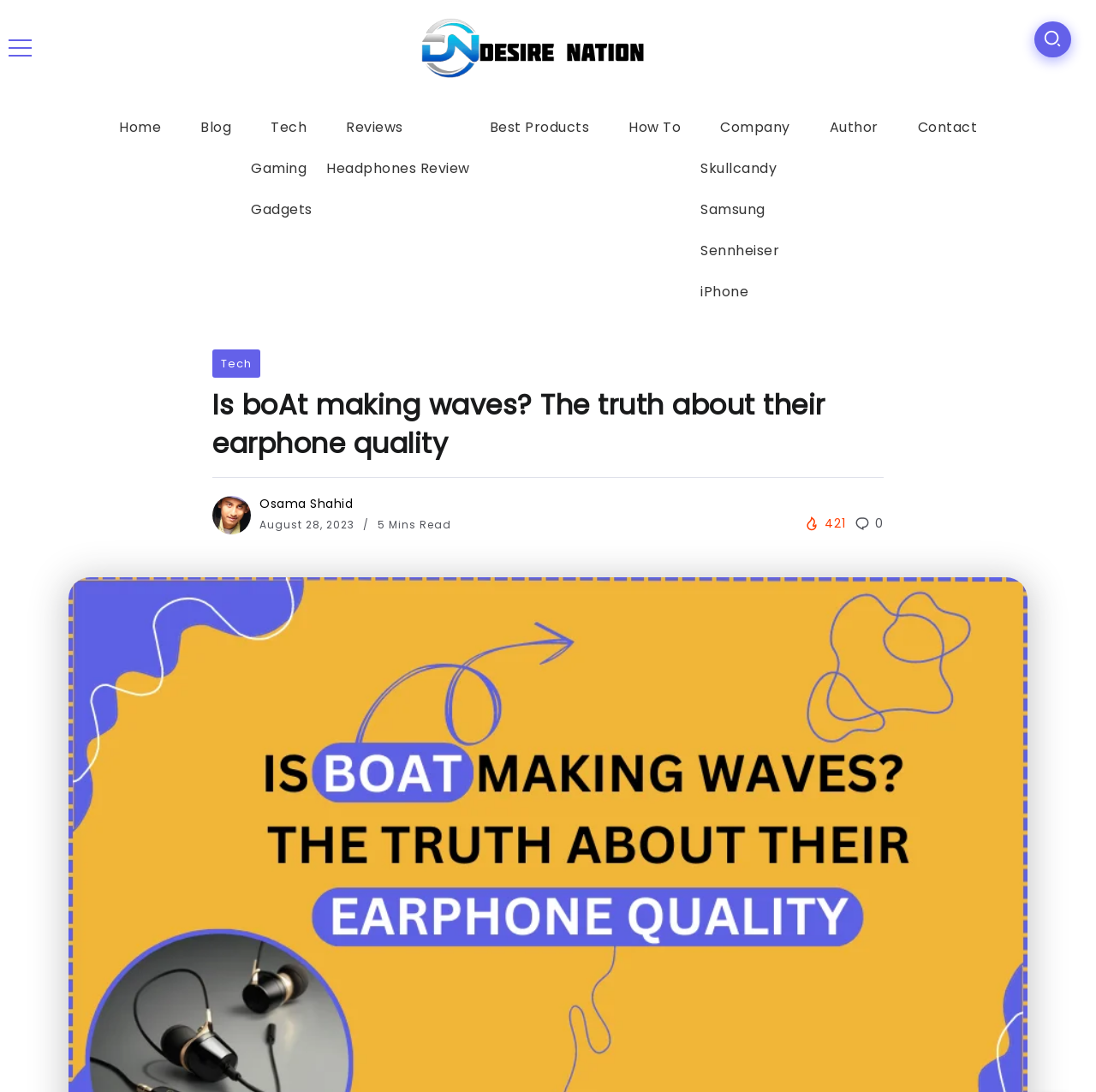Detail the features and information presented on the webpage.

This webpage appears to be a blog post discussing the quality of boAt earphones. At the top, there is a header section with links to various categories, including "Home", "Blog", "Tech", "Gaming", "Gadgets", "Reviews", "Best Products", "How To", and "Company". Below this, there is a section with links to specific brands, such as "Skullcandy", "Samsung", "Sennheiser", and "iPhone".

The main content of the page is a blog post titled "Is boAt making waves? The truth about their earphone quality". The post is written by Osama Shahid, as indicated by a link and an image of the author. The post was published on August 28, 2023, and is estimated to take 5 minutes to read.

To the right of the post title, there are indicators showing the number of views (421) and comments (0). Below the post, there are additional links to related topics, including "Tech" and "Contact".

There are several images on the page, including a logo for "Desire Nation" at the top, an image of the author, and possibly other images related to the blog post content. Overall, the page has a simple and organized layout, with clear headings and concise text.